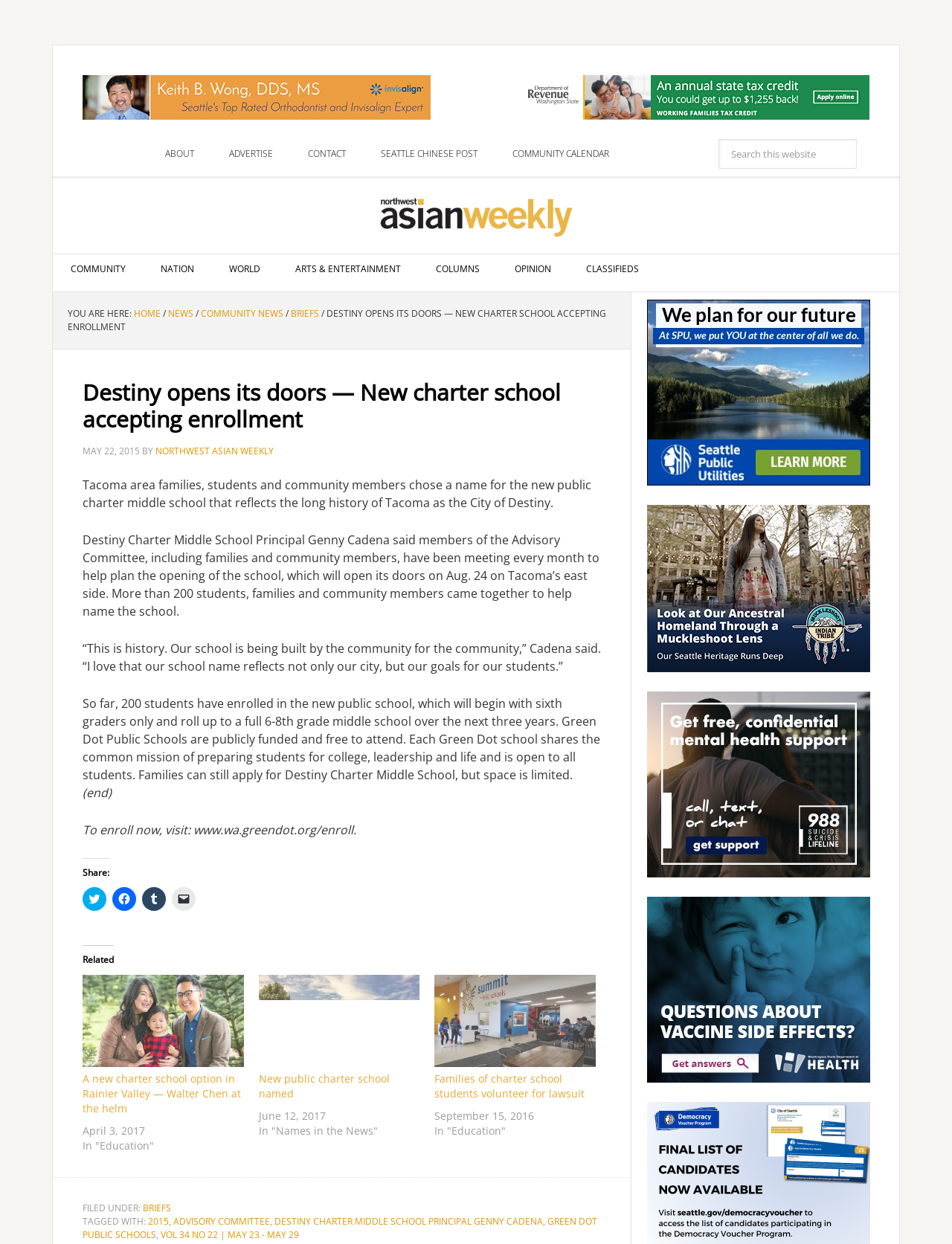Extract the main heading text from the webpage.

Destiny opens its doors — New charter school accepting enrollment